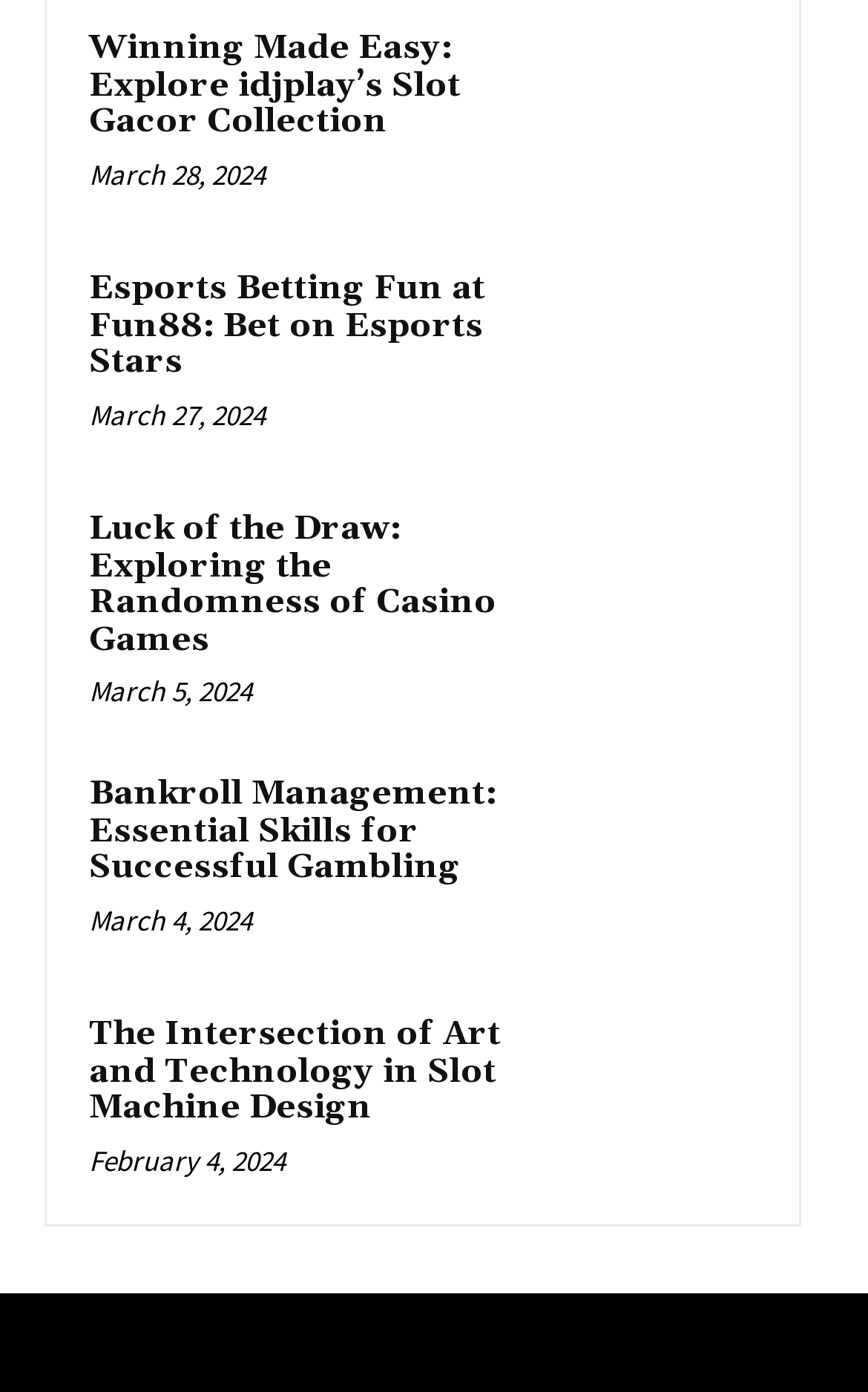Provide the bounding box coordinates of the area you need to click to execute the following instruction: "Learn about Bankroll Management".

[0.672, 0.552, 0.872, 0.677]